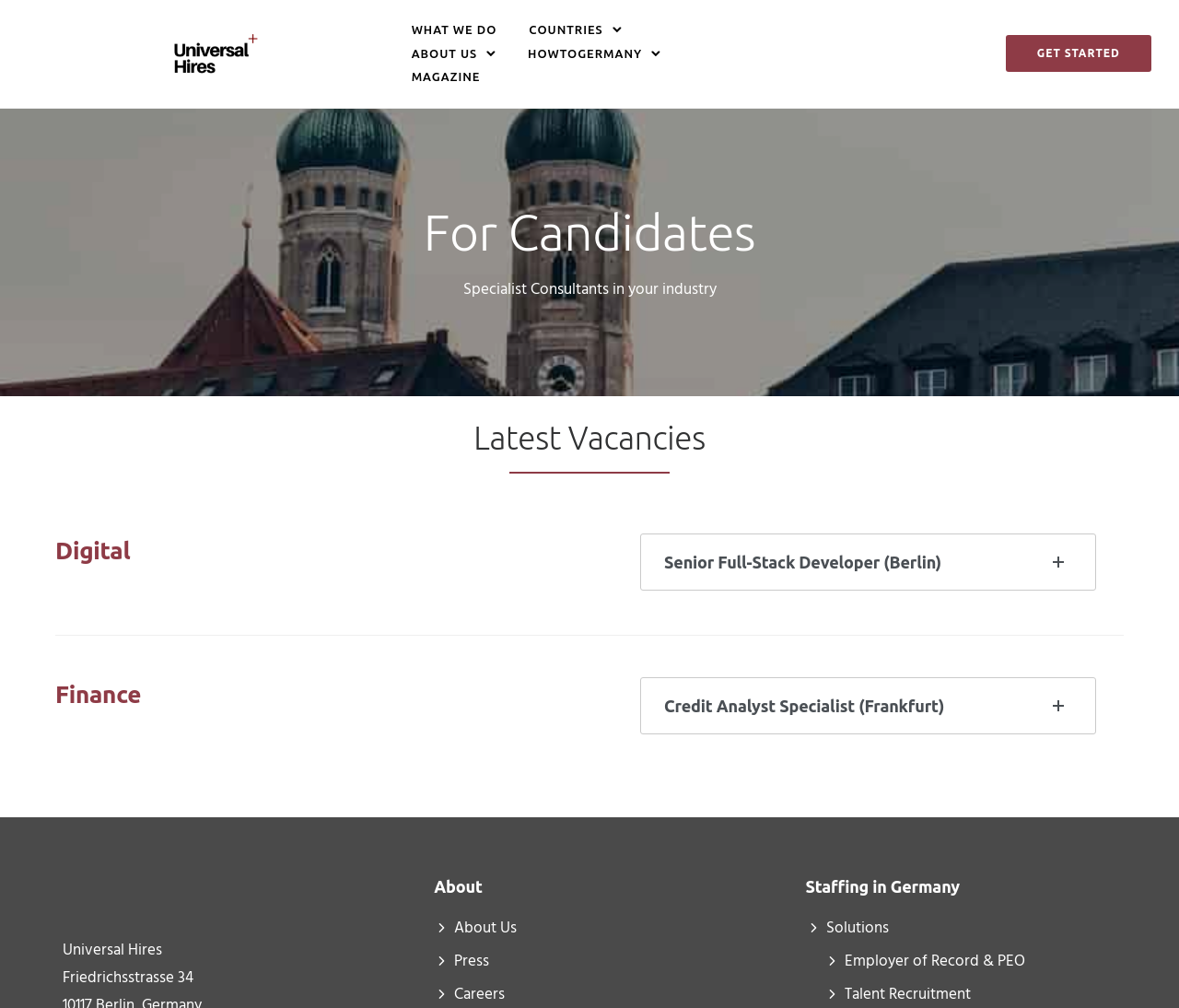Describe all the visual and textual components of the webpage comprehensively.

The webpage is a career portal for candidates, with a focus on staffing solutions in Germany. At the top, there are several links to different sections of the website, including "WHAT WE DO", "COUNTRIES", "ABOUT US", "HOWTOGERMANY", and "MAGAZINE". These links are positioned horizontally across the top of the page, with small images separating them.

Below the top navigation, there is a prominent call-to-action button labeled "Get started" on the right side of the page. This button is accompanied by a heading that reads "For Candidates" and a subheading that describes the company as "Specialist Consultants in your industry".

The main content of the page is divided into sections, with headings that read "Latest Vacancies", "Digital", and "Finance". Each of these sections contains a tab list with multiple tabs, each representing a different job vacancy. The tabs are positioned horizontally and can be selected to view more information about each job.

At the bottom of the page, there is a section with contact information, including the company name "Universal Hires", an address, and a few links to additional pages, such as "About", "Press", and "Careers". There is also a section labeled "Staffing in Germany" with links to more information about the company's staffing solutions.

Throughout the page, there are several small images and icons, but no large images or graphics. The overall layout is organized and easy to navigate, with clear headings and concise text.